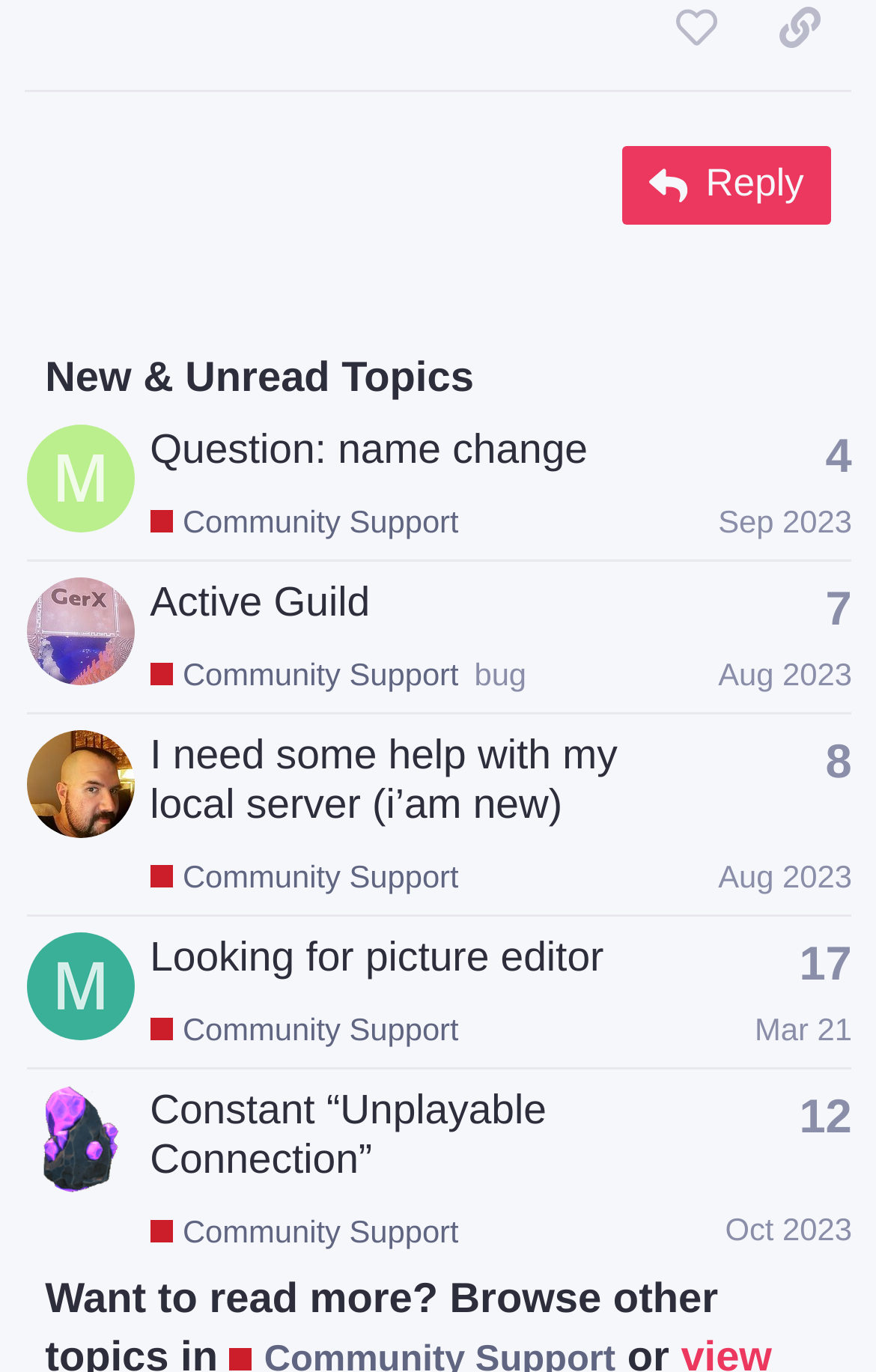Determine the bounding box coordinates of the clickable region to execute the instruction: "View the topic 'Question: name change'". The coordinates should be four float numbers between 0 and 1, denoted as [left, top, right, bottom].

[0.03, 0.335, 0.153, 0.363]